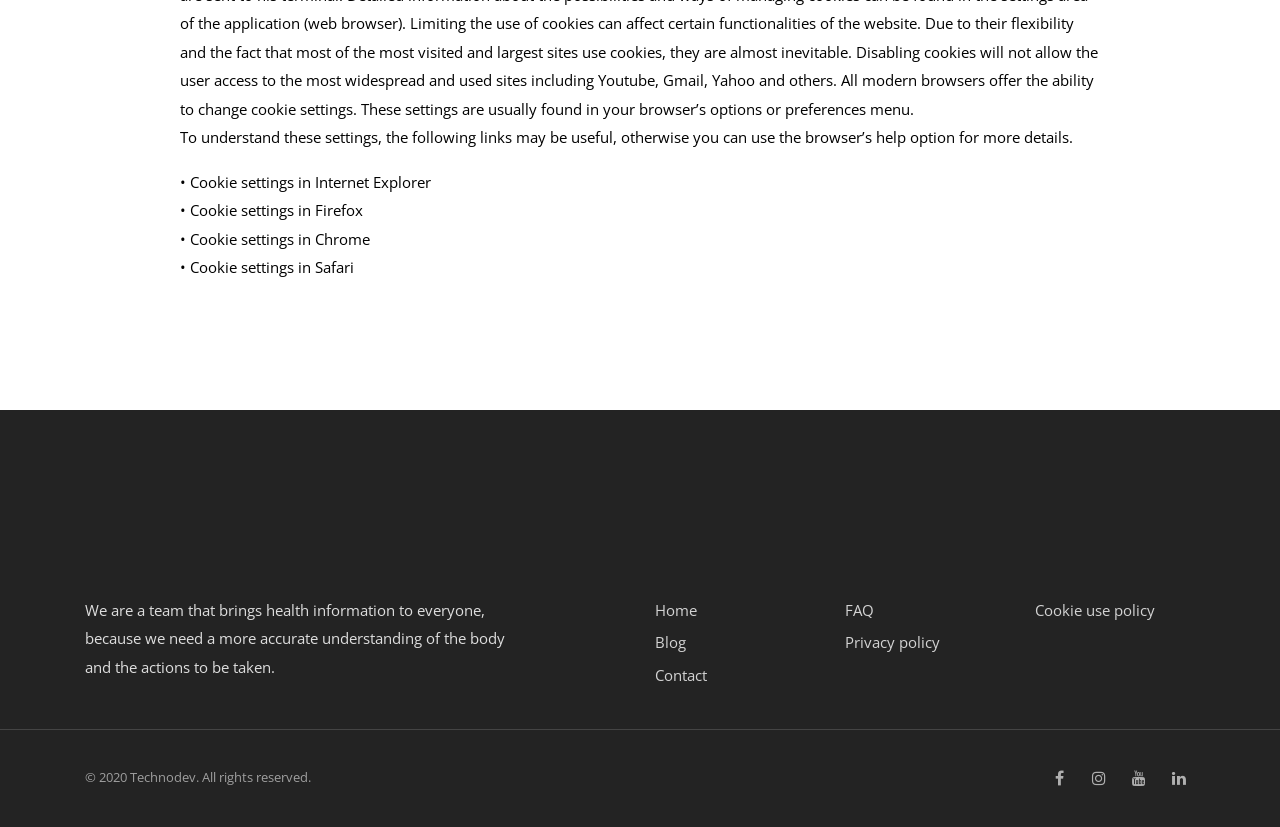Provide a one-word or short-phrase answer to the question:
How many social media links are present at the bottom of the webpage?

4